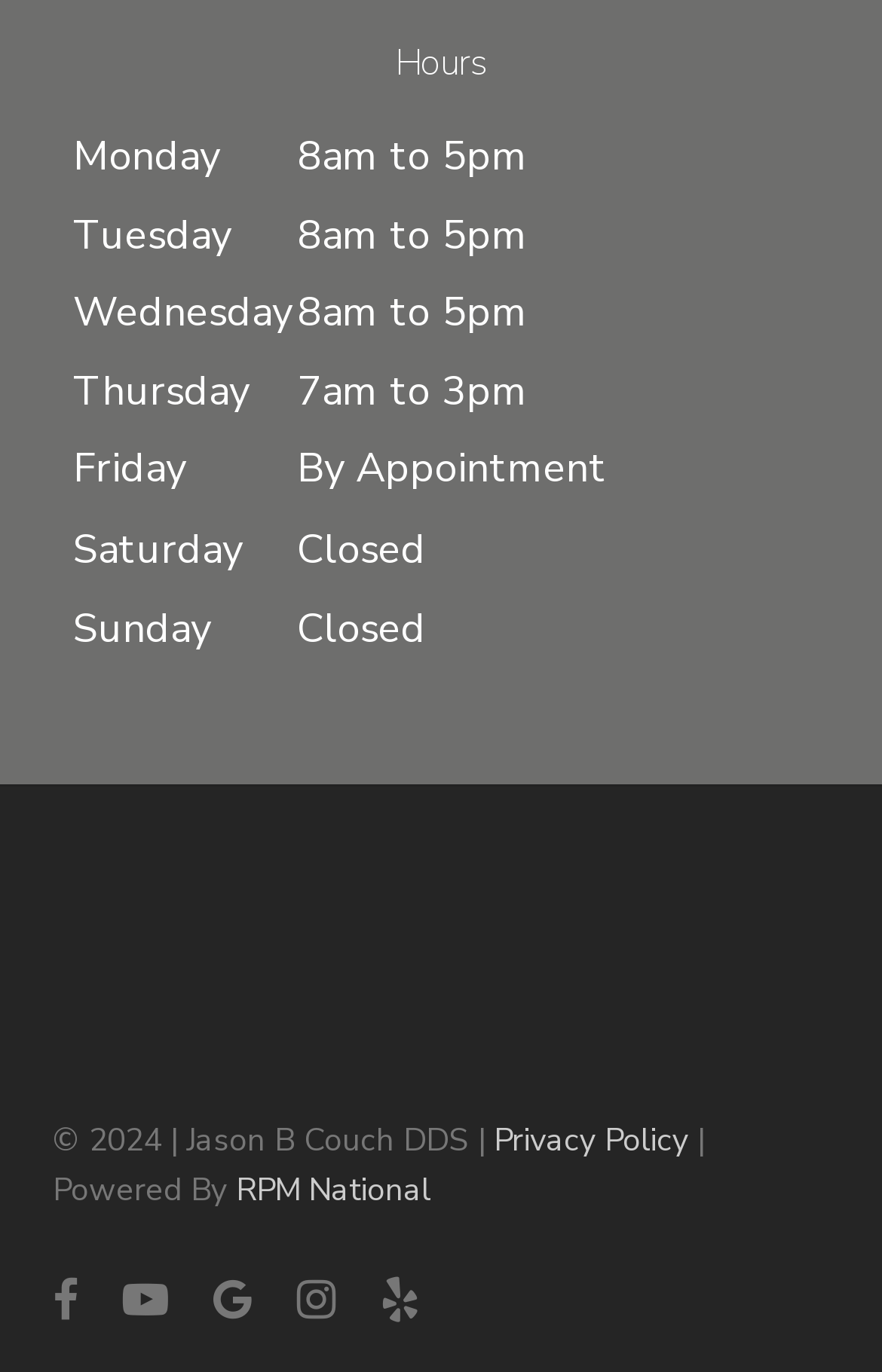Using the provided element description "instagram", determine the bounding box coordinates of the UI element.

[0.337, 0.928, 0.381, 0.967]